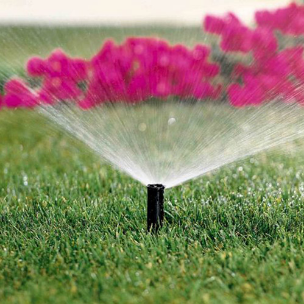Please provide a comprehensive answer to the question based on the screenshot: What type of space is the lawn ideal for?

The image reflects a well-maintained outdoor space, which is ideal for residential gardens or commercial landscaping projects, suggesting that the lawn care and landscaping maintenance depicted in the image are suitable for these types of spaces.